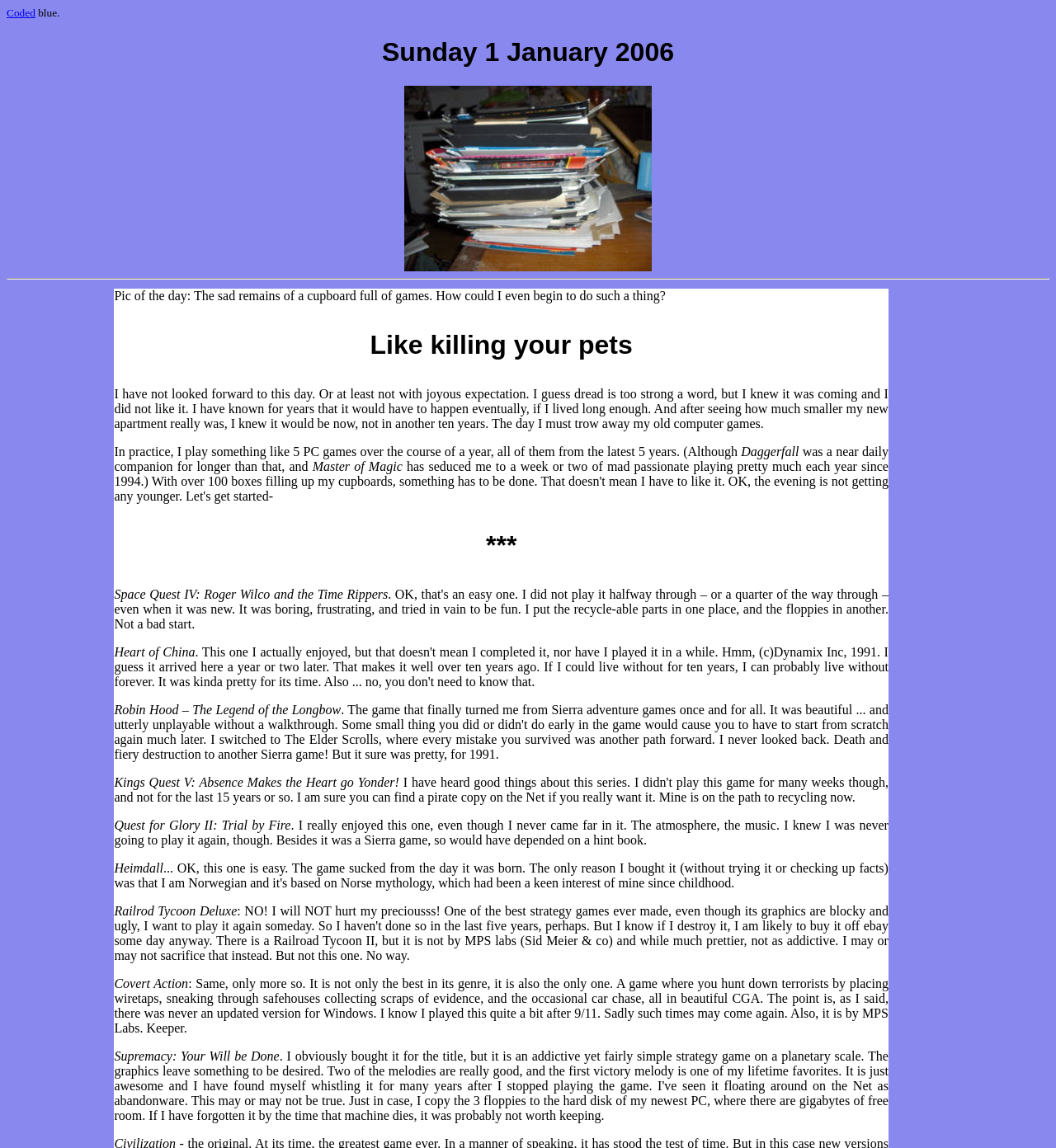What is the date mentioned on the webpage?
Using the visual information, answer the question in a single word or phrase.

Sunday 1 January 2006